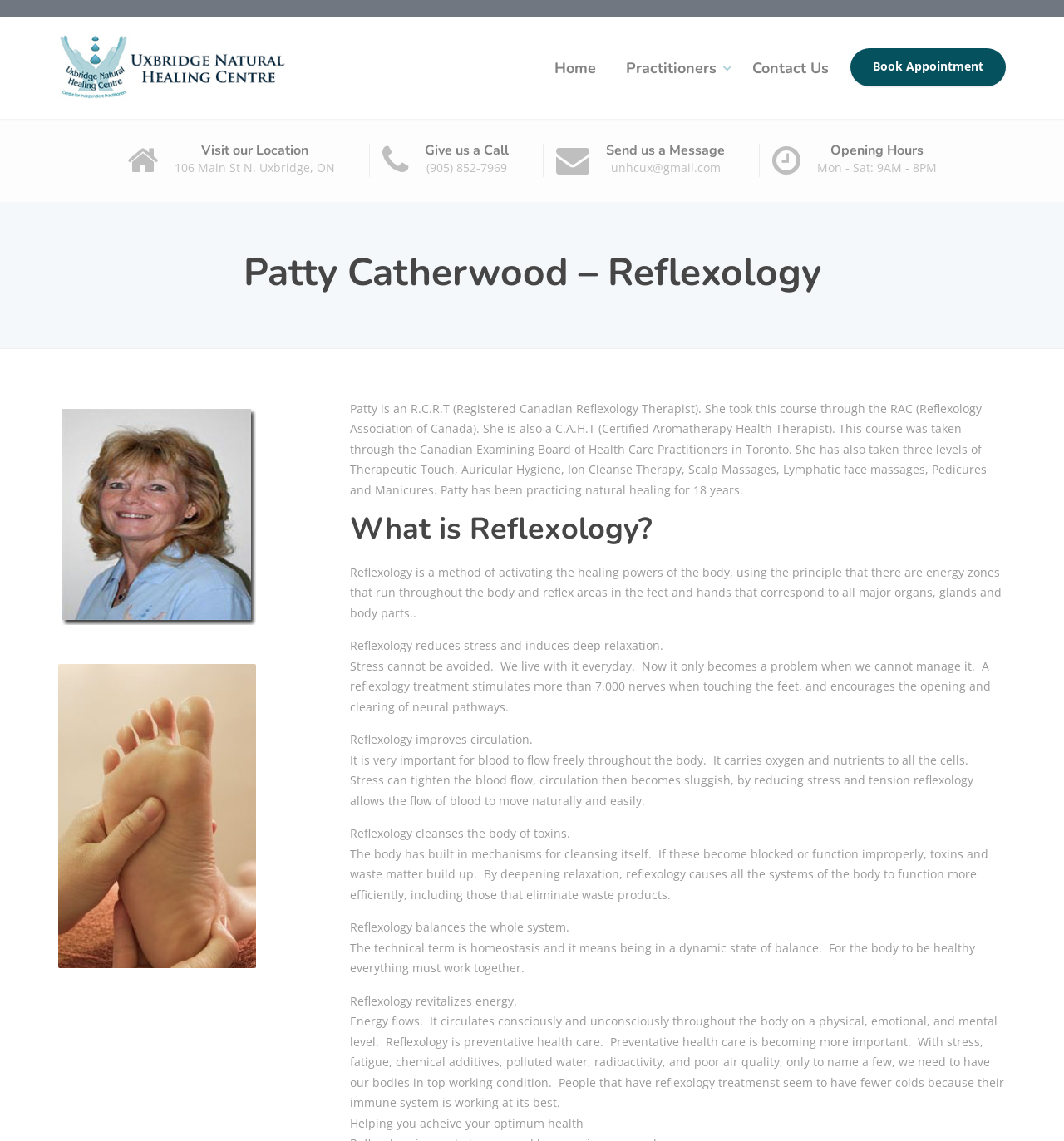Extract the main title from the webpage and generate its text.

Patty Catherwood – Reflexology